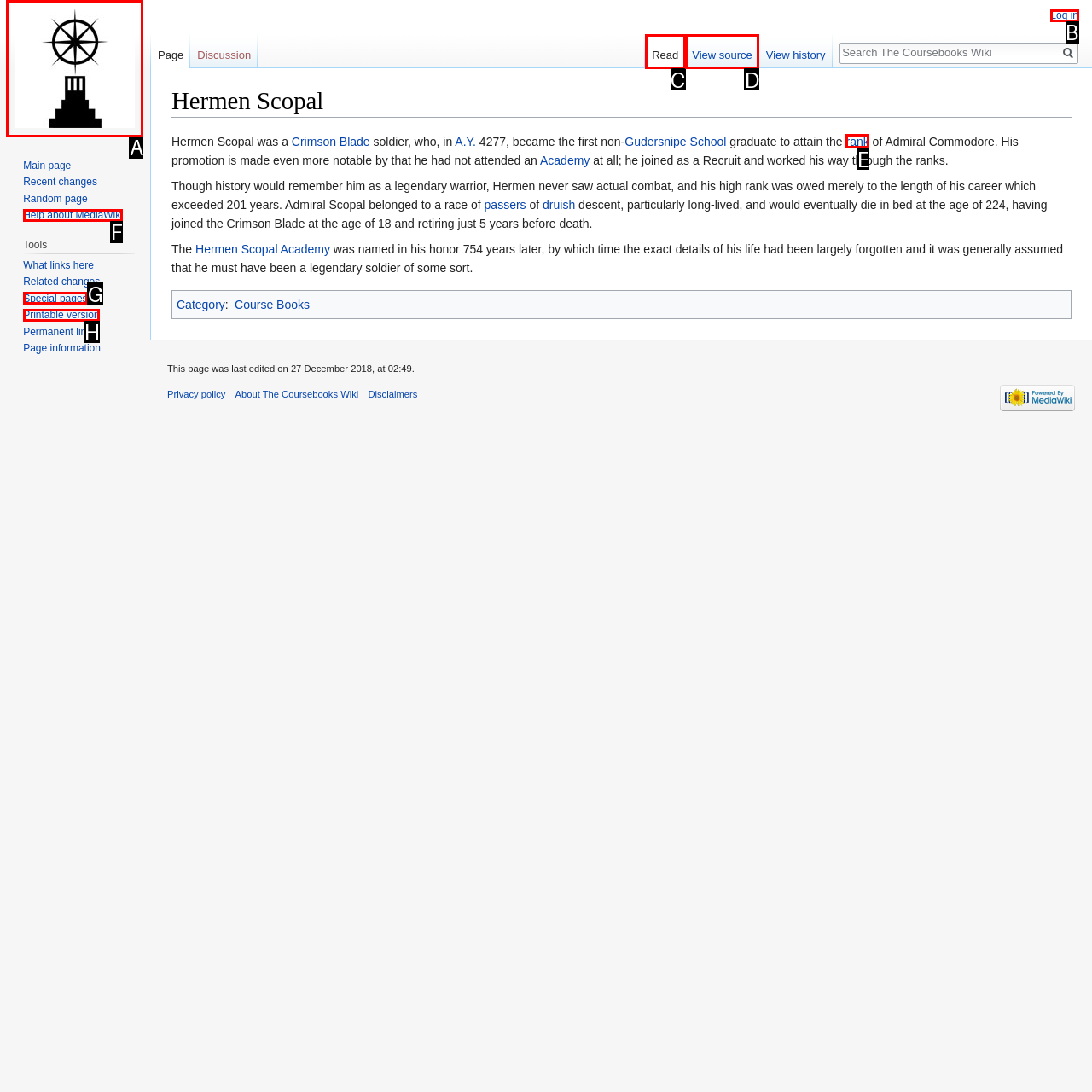Choose the HTML element you need to click to achieve the following task: Visit the main page
Respond with the letter of the selected option from the given choices directly.

A